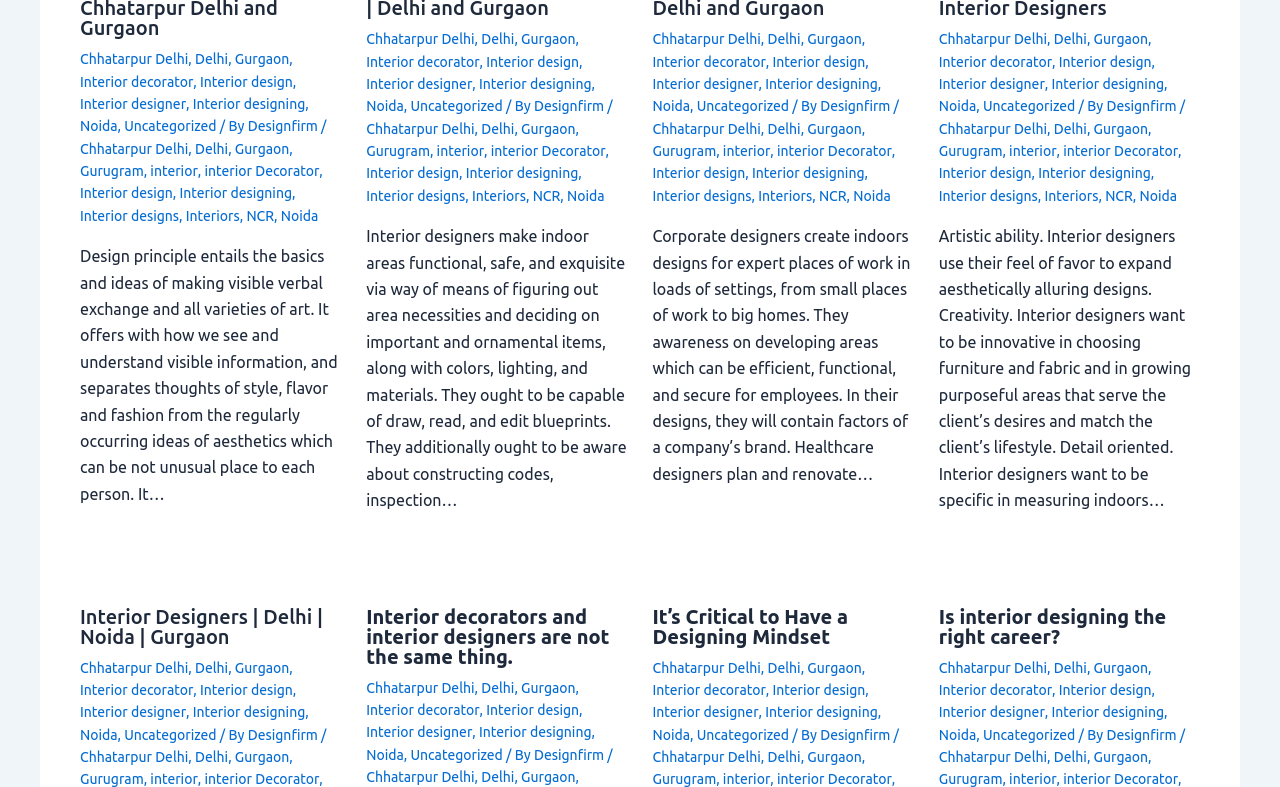Specify the bounding box coordinates of the area to click in order to execute this command: 'Explore 'Noida''. The coordinates should consist of four float numbers ranging from 0 to 1, and should be formatted as [left, top, right, bottom].

[0.062, 0.15, 0.092, 0.171]